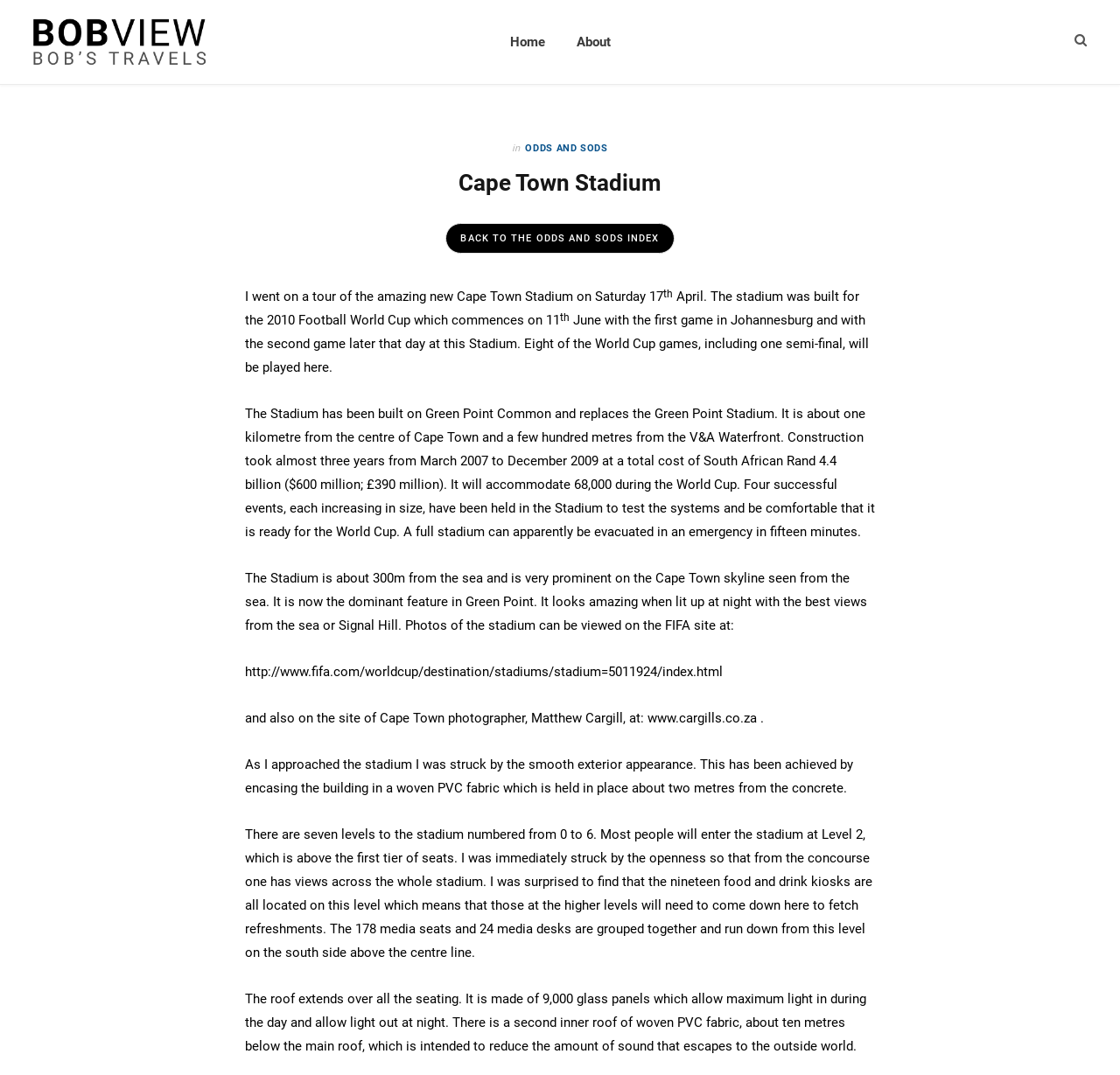Please identify the bounding box coordinates of the element's region that should be clicked to execute the following instruction: "Click the 'About' link". The bounding box coordinates must be four float numbers between 0 and 1, i.e., [left, top, right, bottom].

[0.5, 0.0, 0.559, 0.078]